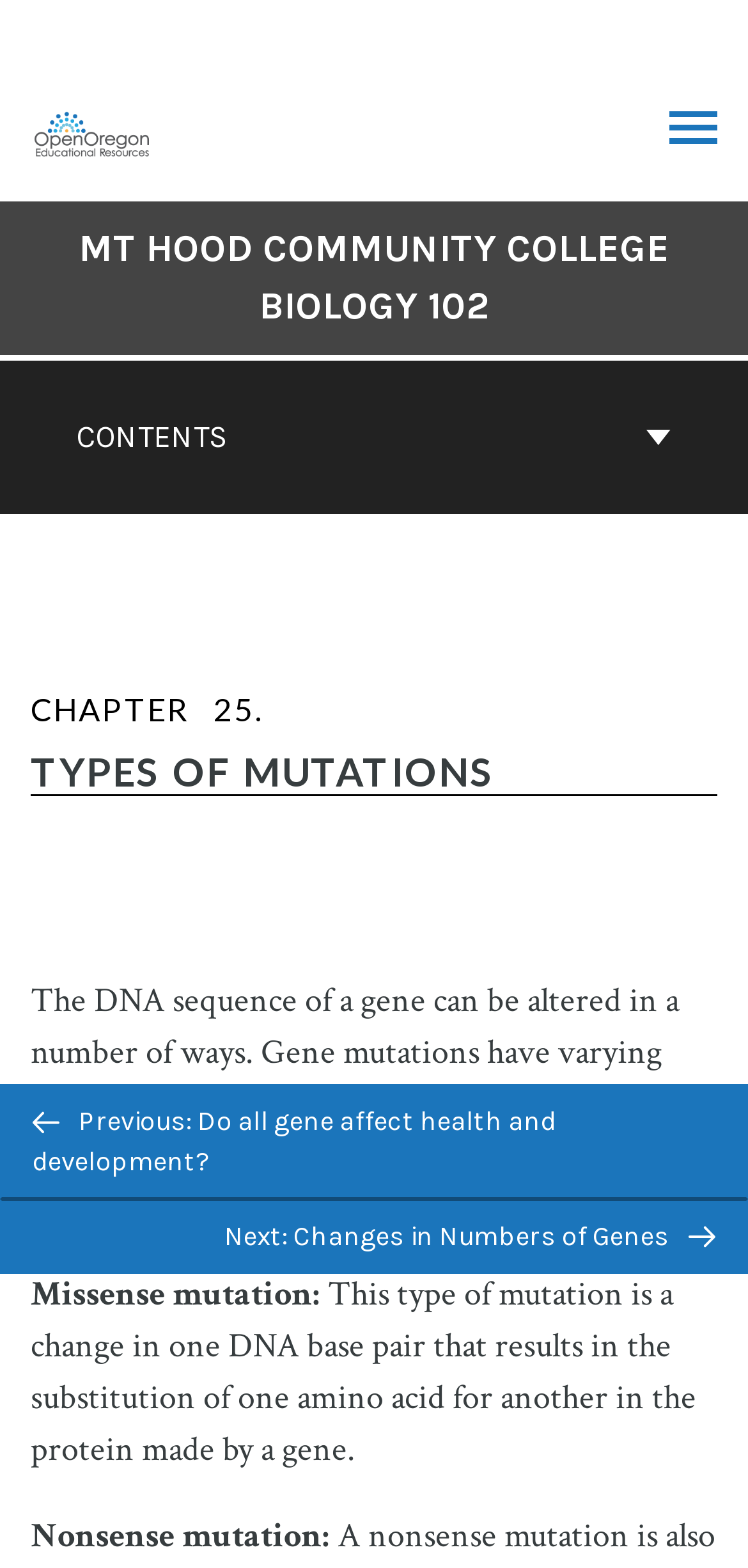Bounding box coordinates are specified in the format (top-left x, top-left y, bottom-right x, bottom-right y). All values are floating point numbers bounded between 0 and 1. Please provide the bounding box coordinate of the region this sentence describes: Toggle Menu

[0.895, 0.071, 0.959, 0.096]